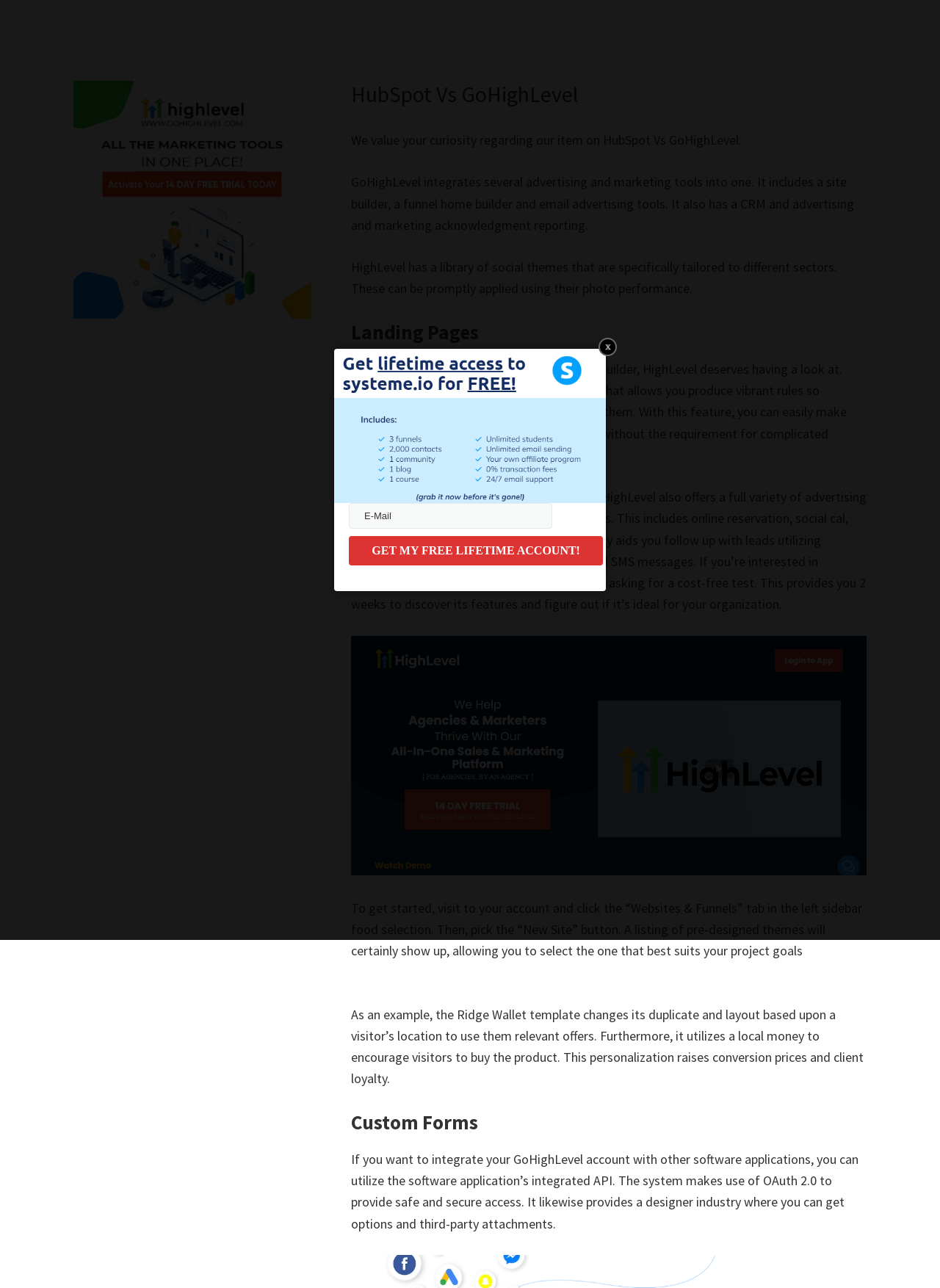Determine the main text heading of the webpage and provide its content.

HubSpot Vs GoHighLevel